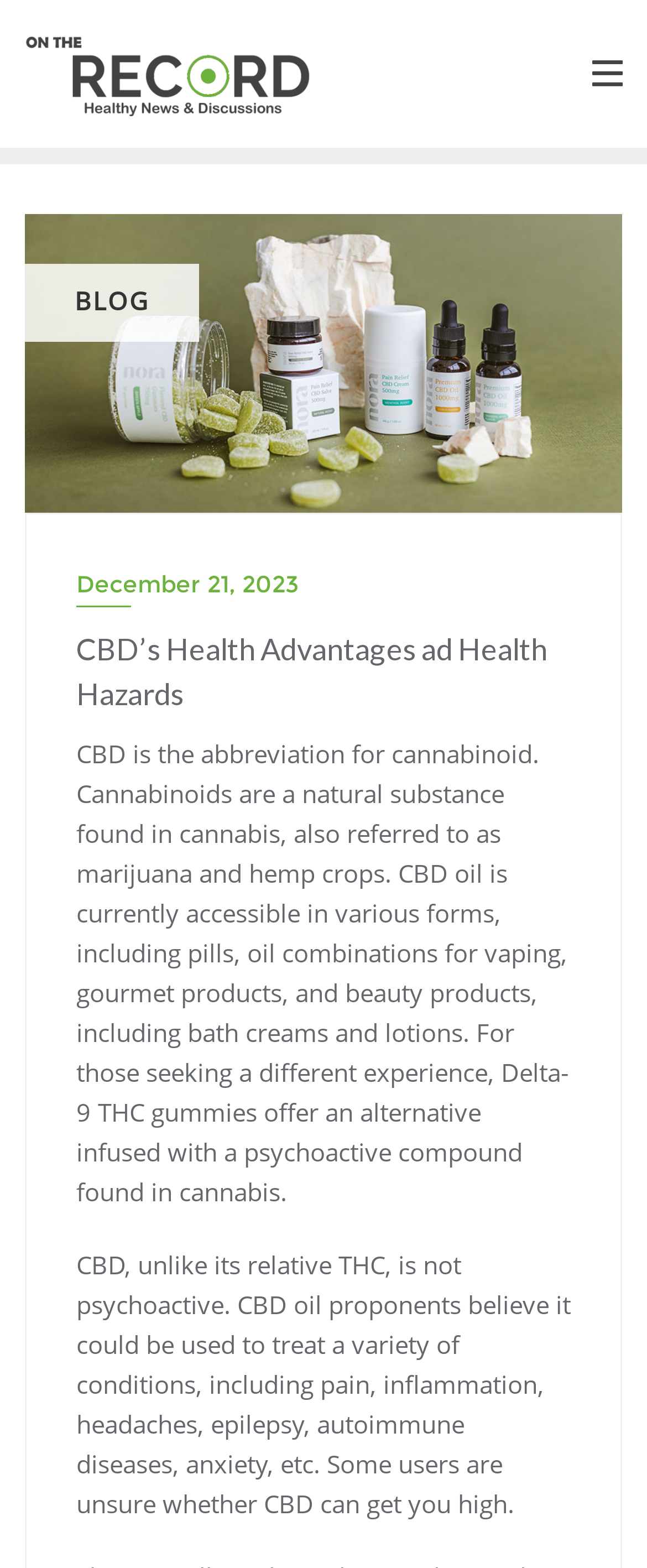What are some conditions CBD oil proponents believe it could be used to treat?
Can you provide an in-depth and detailed response to the question?

The webpage states that CBD oil proponents believe it could be used to treat a variety of conditions, including pain, inflammation, headaches, epilepsy, autoimmune diseases, anxiety, etc.